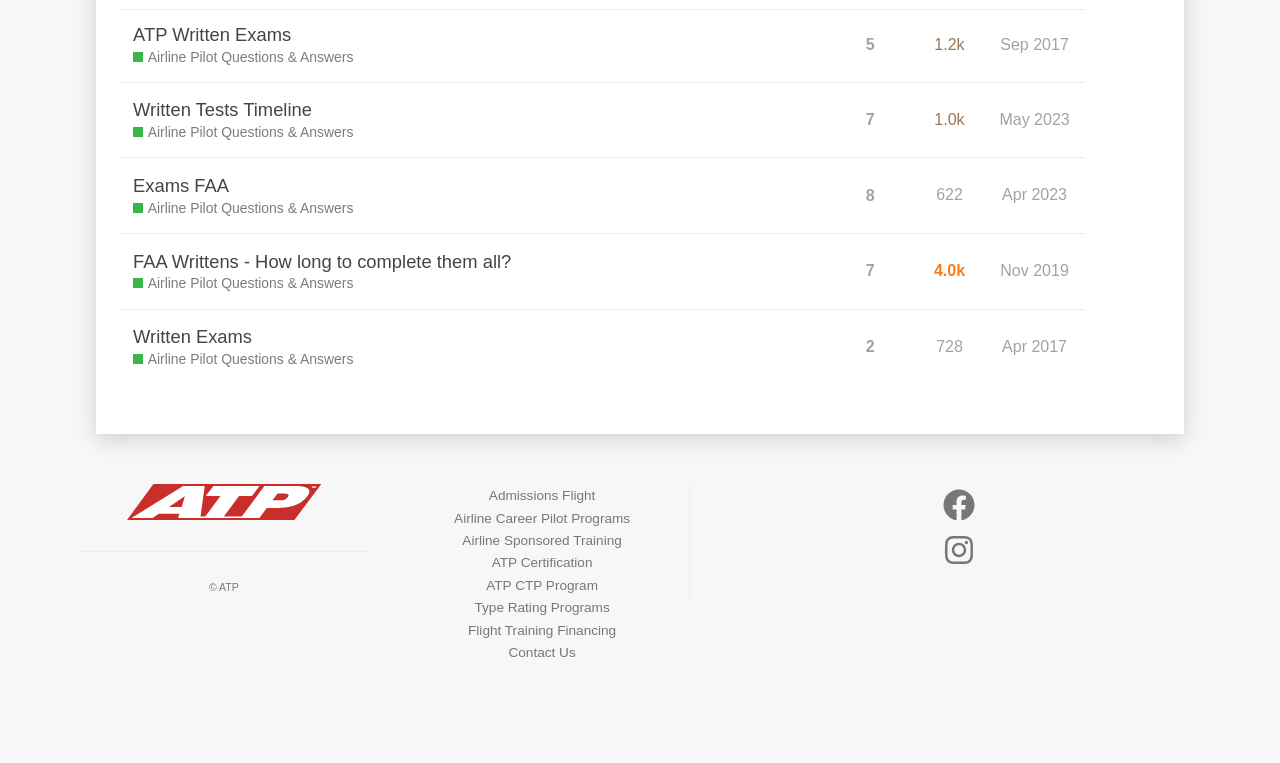Please provide a short answer using a single word or phrase for the question:
How many times has the second topic been viewed?

1006